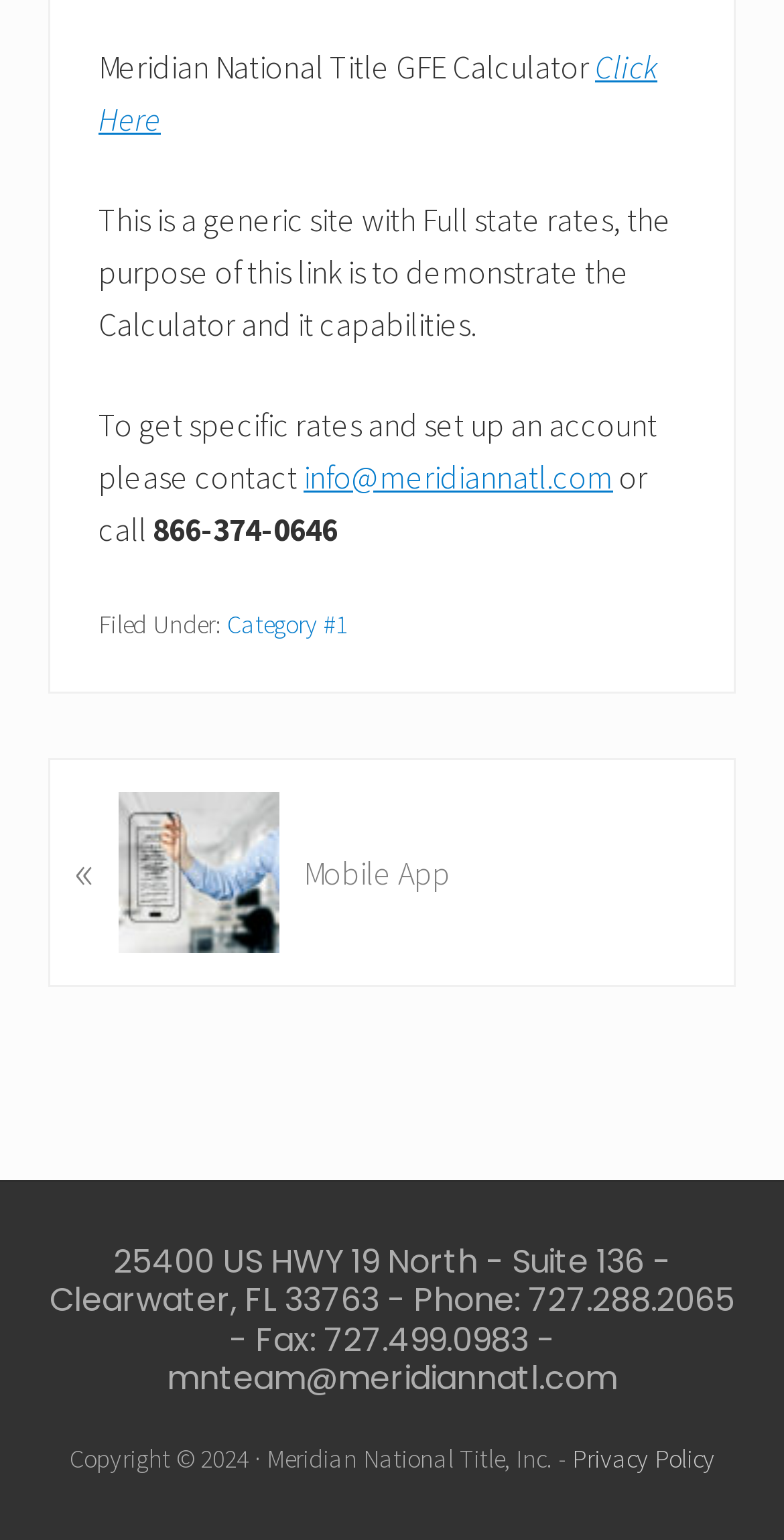Answer this question using a single word or a brief phrase:
What is the address of the title company?

25400 US HWY 19 North - Suite 136 - Clearwater, FL 33763